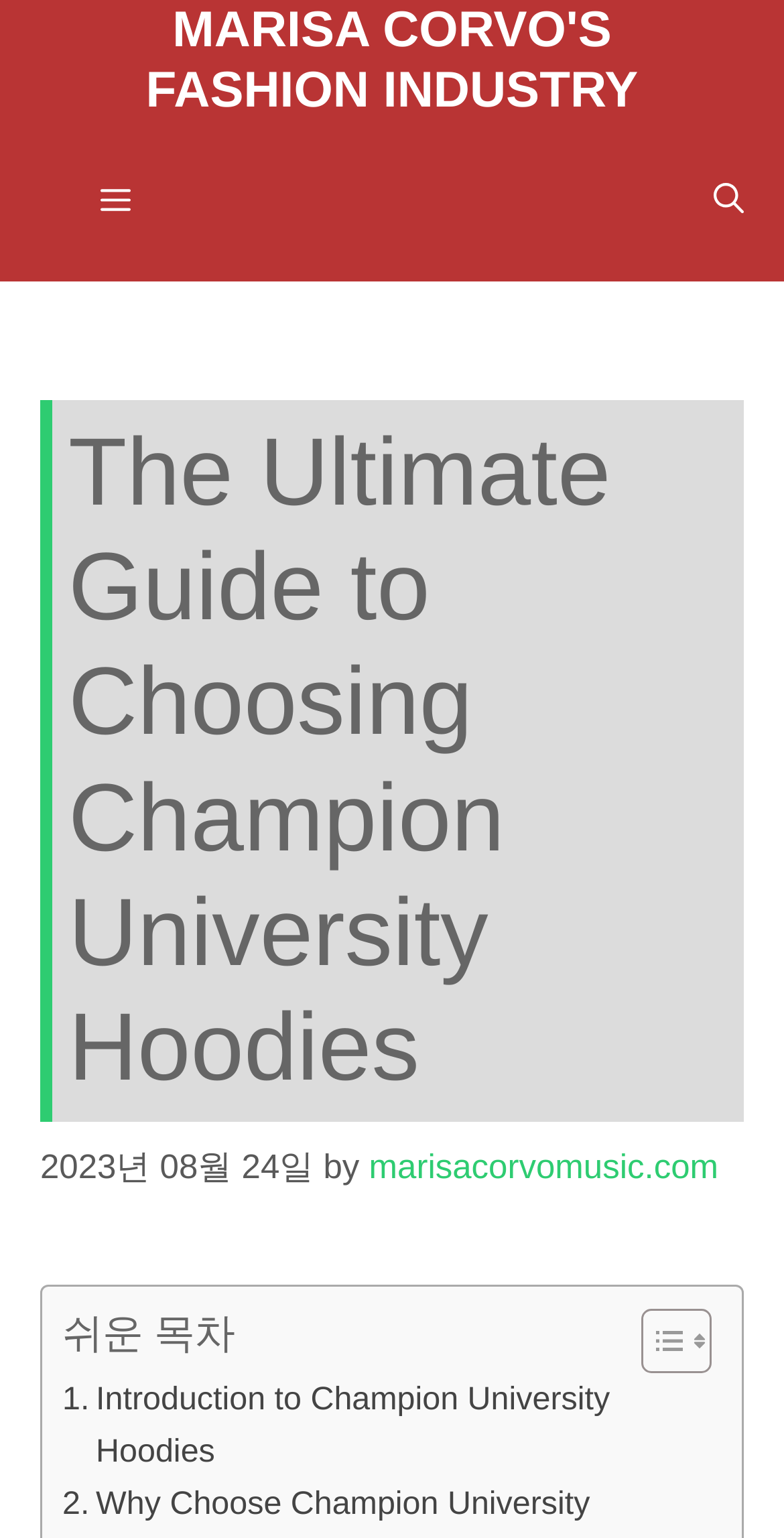Offer a detailed explanation of the webpage layout and contents.

The webpage is an article titled "The Ultimate Guide to Choosing Champion University Hoodies" by Marisa Corvo's Fashion Industry. At the top of the page, there is a banner with the site's name, "MARISA CORVO'S FASHION INDUSTRY", and a navigation menu with a "Menu" button and an "Open search" button. 

Below the navigation menu, the main content area begins with a heading that matches the title of the webpage. The article's publication date, "2023년 08월 24일", is displayed below the title, followed by the author's name, "by marisacorvomusic.com". 

The article's content is organized into sections, with a table of contents on the right side of the page. The table of contents has a heading "쉬운 목차" and a toggle button to expand or collapse it. The toggle button is accompanied by two small icons. 

The first section of the article is titled ". Introduction to Champion University Hoodies", which is located below the table of contents.